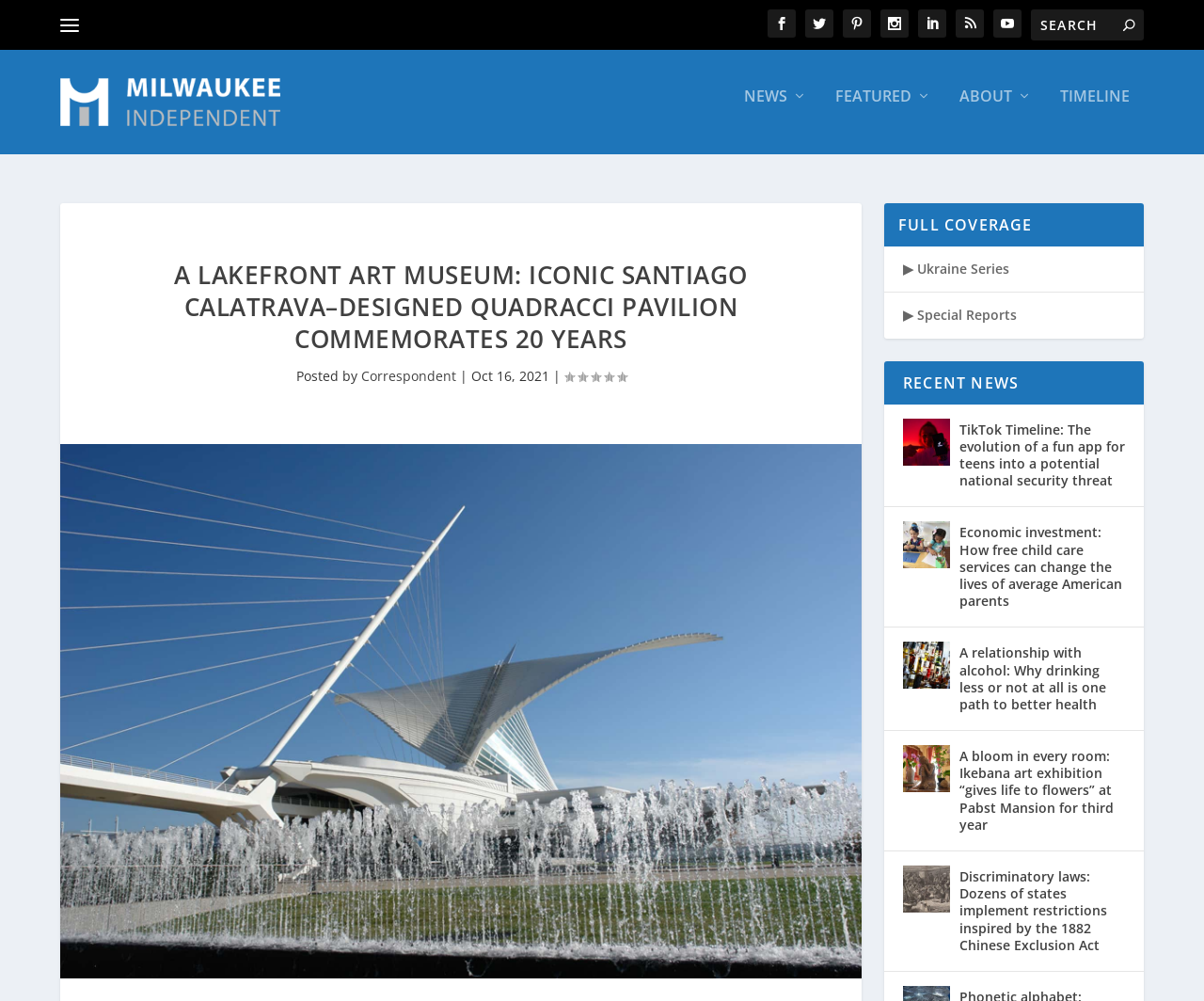How many social media links are available?
Refer to the image and provide a concise answer in one word or phrase.

7